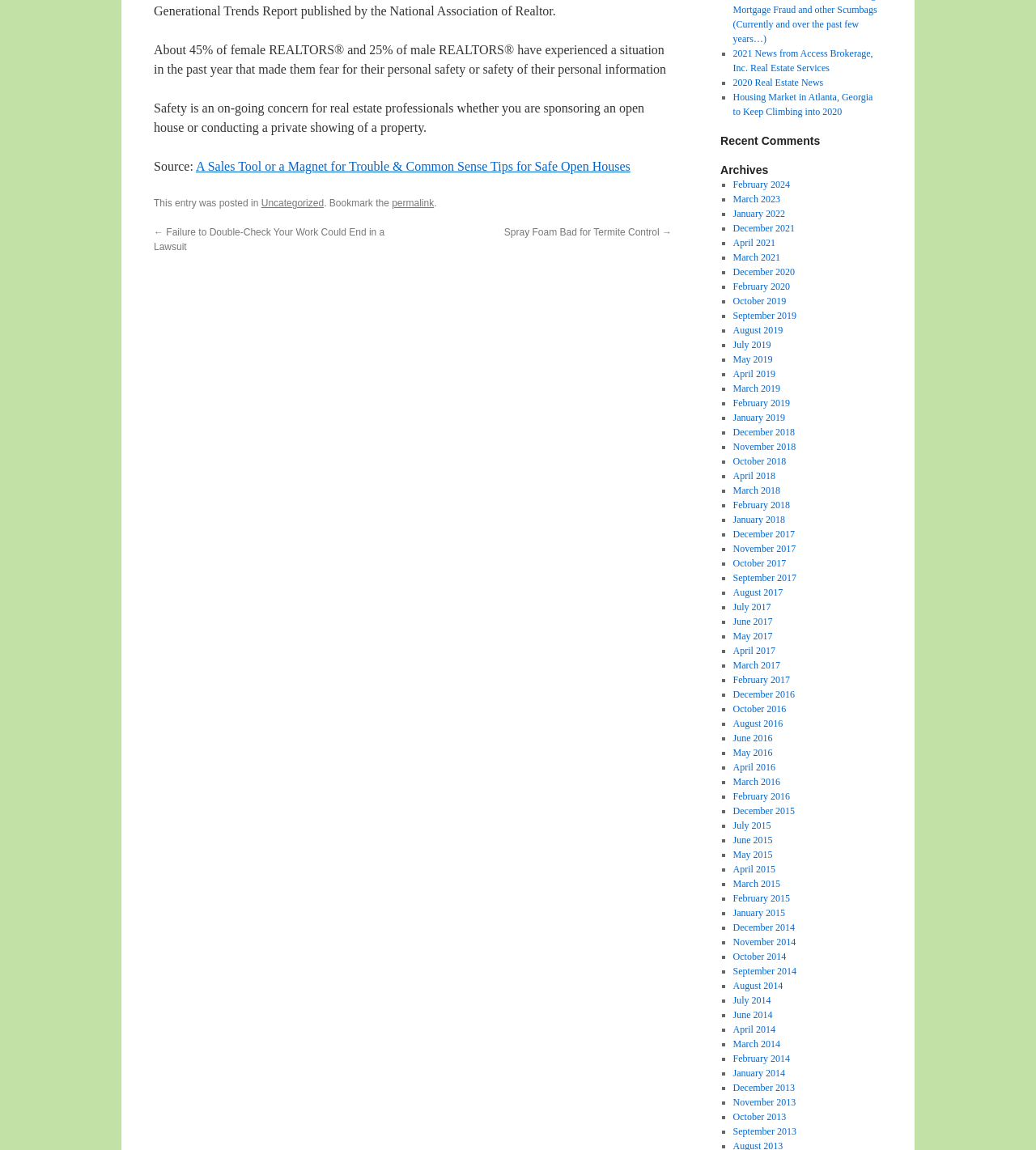From the element description: "permalink", extract the bounding box coordinates of the UI element. The coordinates should be expressed as four float numbers between 0 and 1, in the order [left, top, right, bottom].

[0.378, 0.172, 0.419, 0.182]